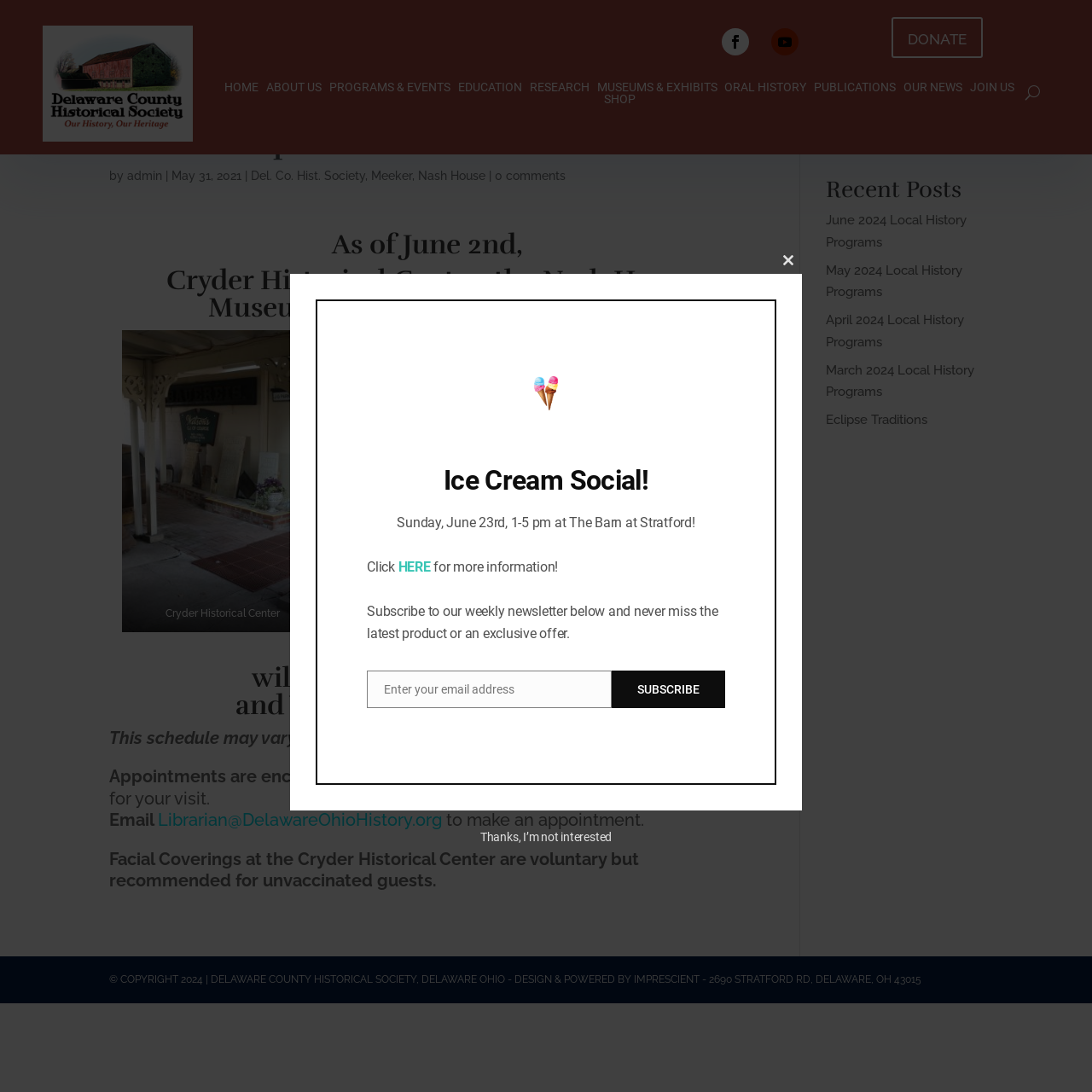Pinpoint the bounding box coordinates of the area that should be clicked to complete the following instruction: "Visit the HOME page". The coordinates must be given as four float numbers between 0 and 1, i.e., [left, top, right, bottom].

[0.206, 0.074, 0.237, 0.085]